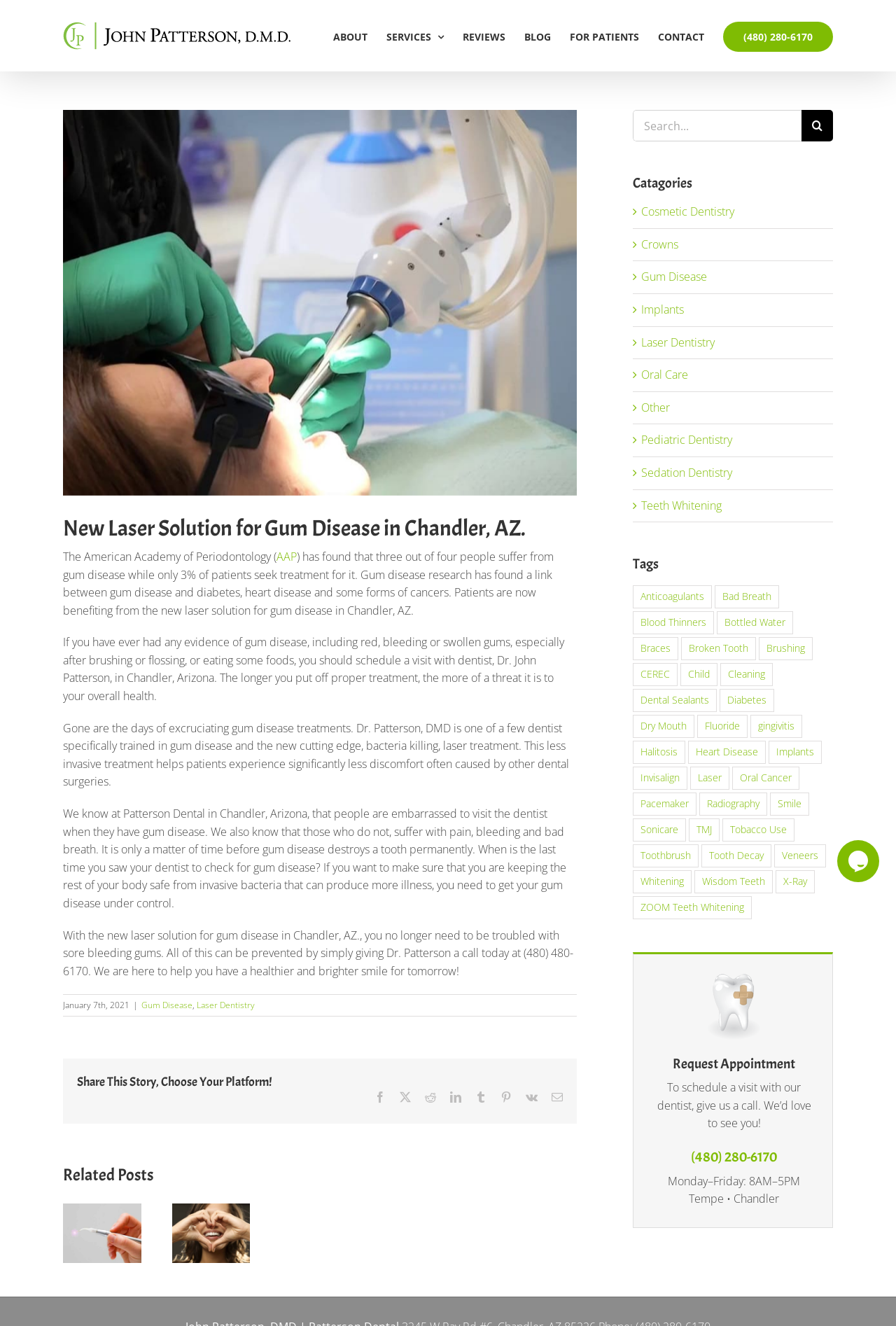Please locate the clickable area by providing the bounding box coordinates to follow this instruction: "Click the 'ABOUT' link".

[0.372, 0.0, 0.41, 0.054]